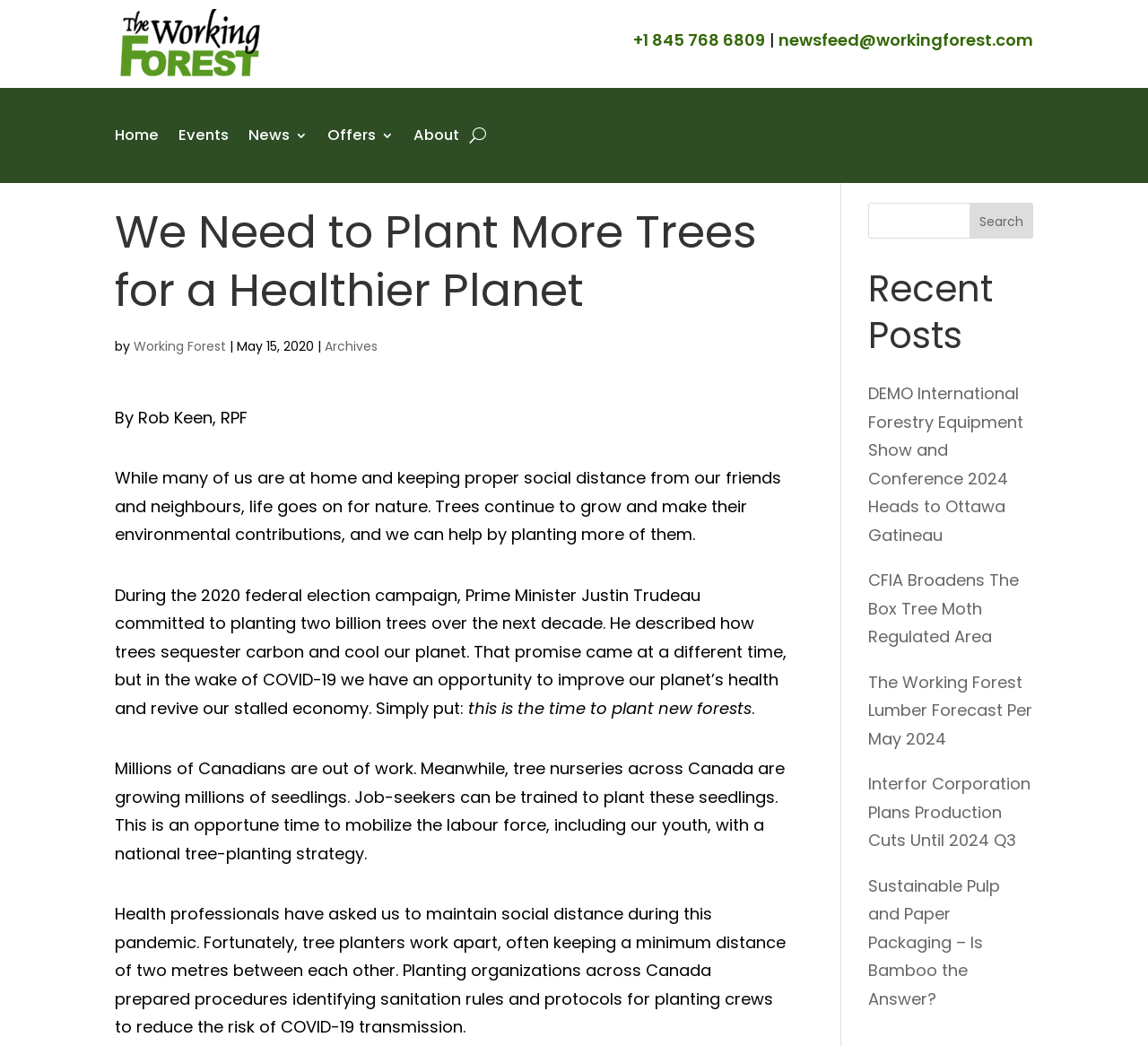What is the purpose of planting trees according to the article?
Refer to the image and provide a thorough answer to the question.

According to the article, planting trees can help improve the planet's health by sequestering carbon and cooling the planet, as mentioned in the text 'Trees continue to grow and make their environmental contributions, and we can help by planting more of them'.